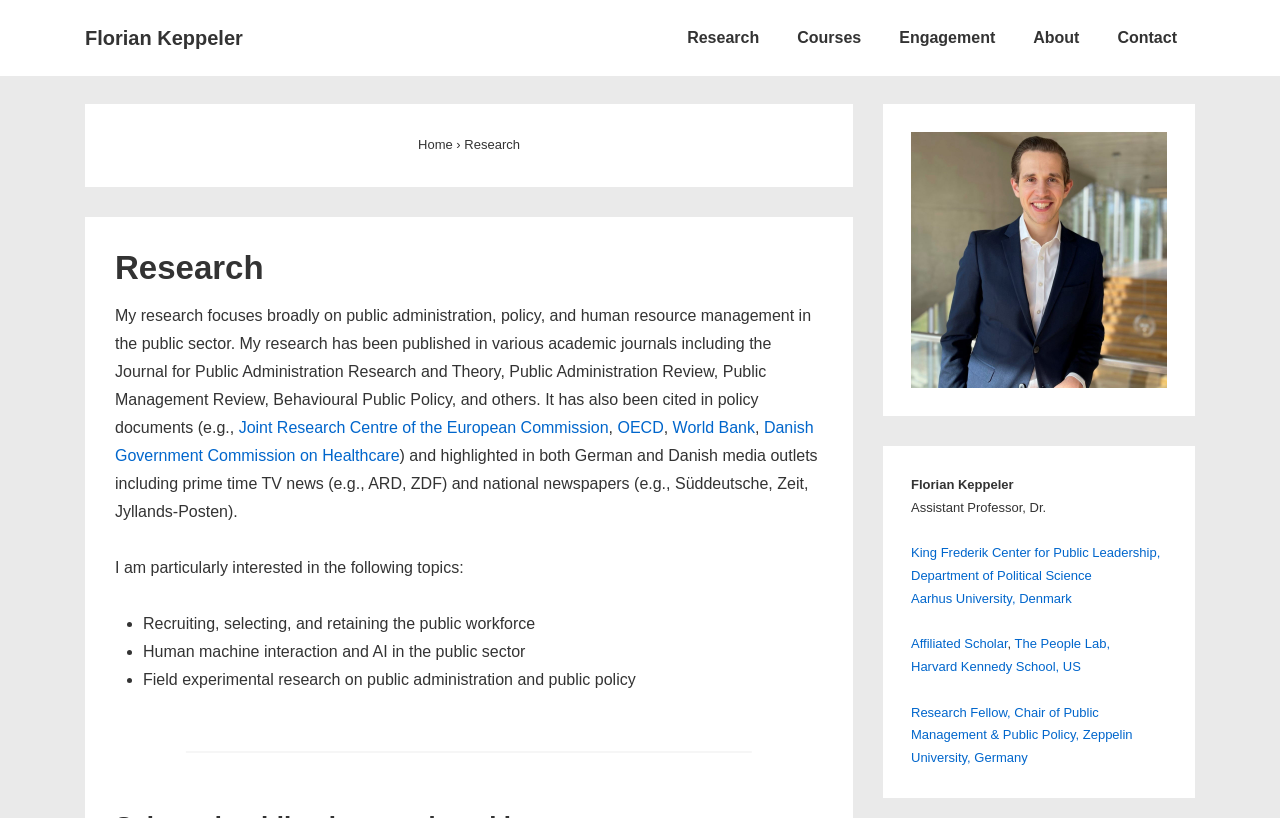Please answer the following question using a single word or phrase: 
What is the researcher's position?

Assistant Professor